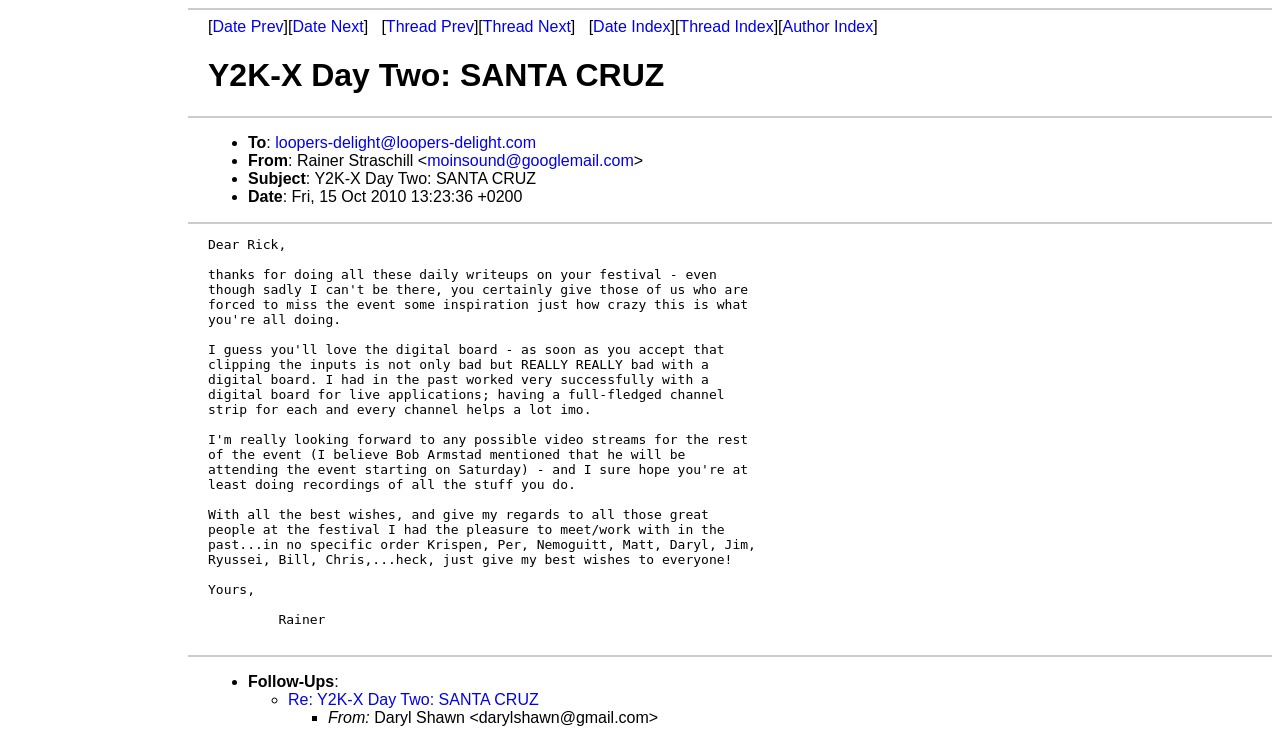Please specify the bounding box coordinates of the clickable region necessary for completing the following instruction: "View email from Daryl Shawn". The coordinates must consist of four float numbers between 0 and 1, i.e., [left, top, right, bottom].

[0.289, 0.967, 0.514, 0.99]